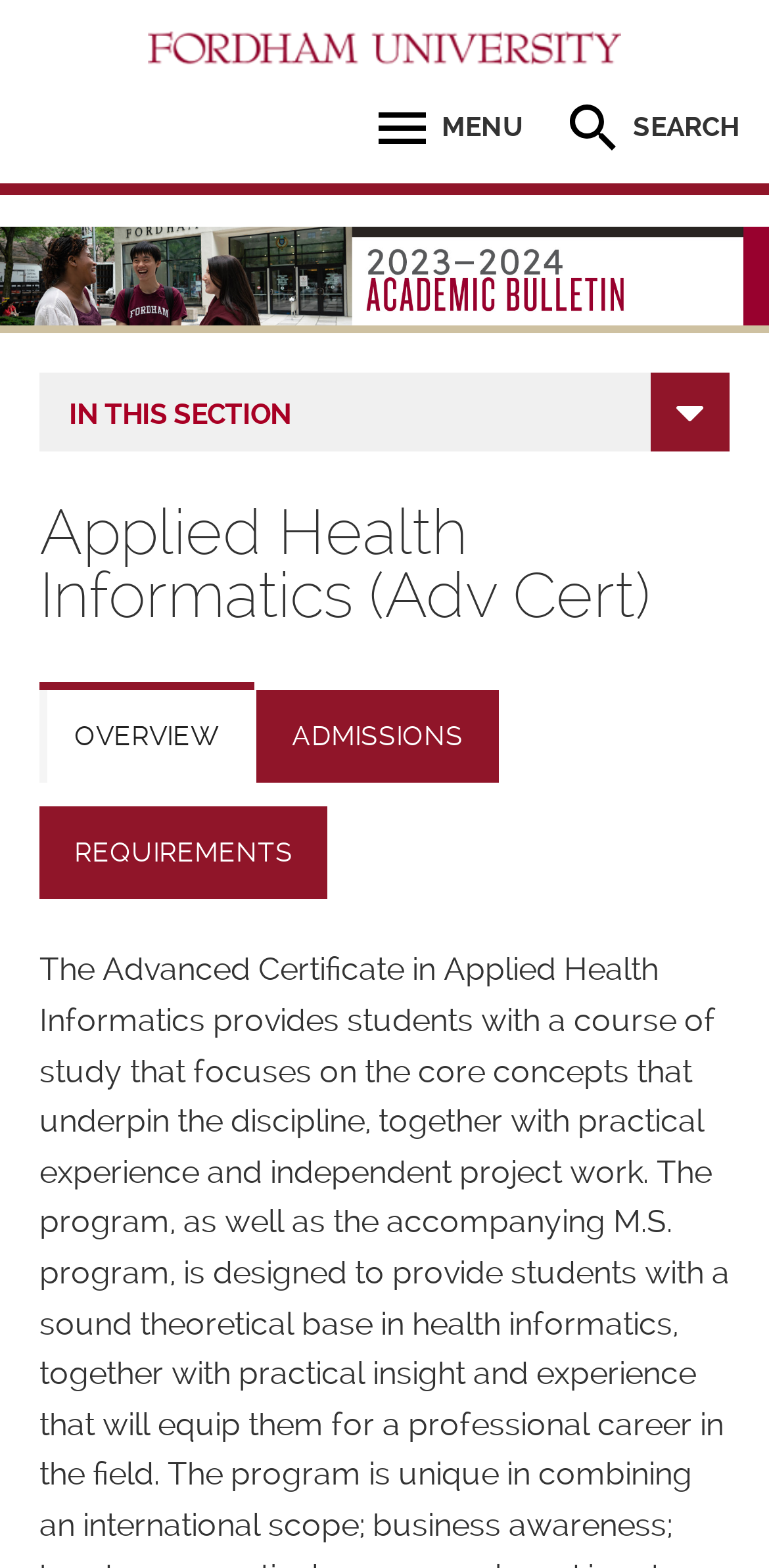Bounding box coordinates are to be given in the format (top-left x, top-left y, bottom-right x, bottom-right y). All values must be floating point numbers between 0 and 1. Provide the bounding box coordinate for the UI element described as: In This Section

[0.051, 0.238, 0.949, 0.288]